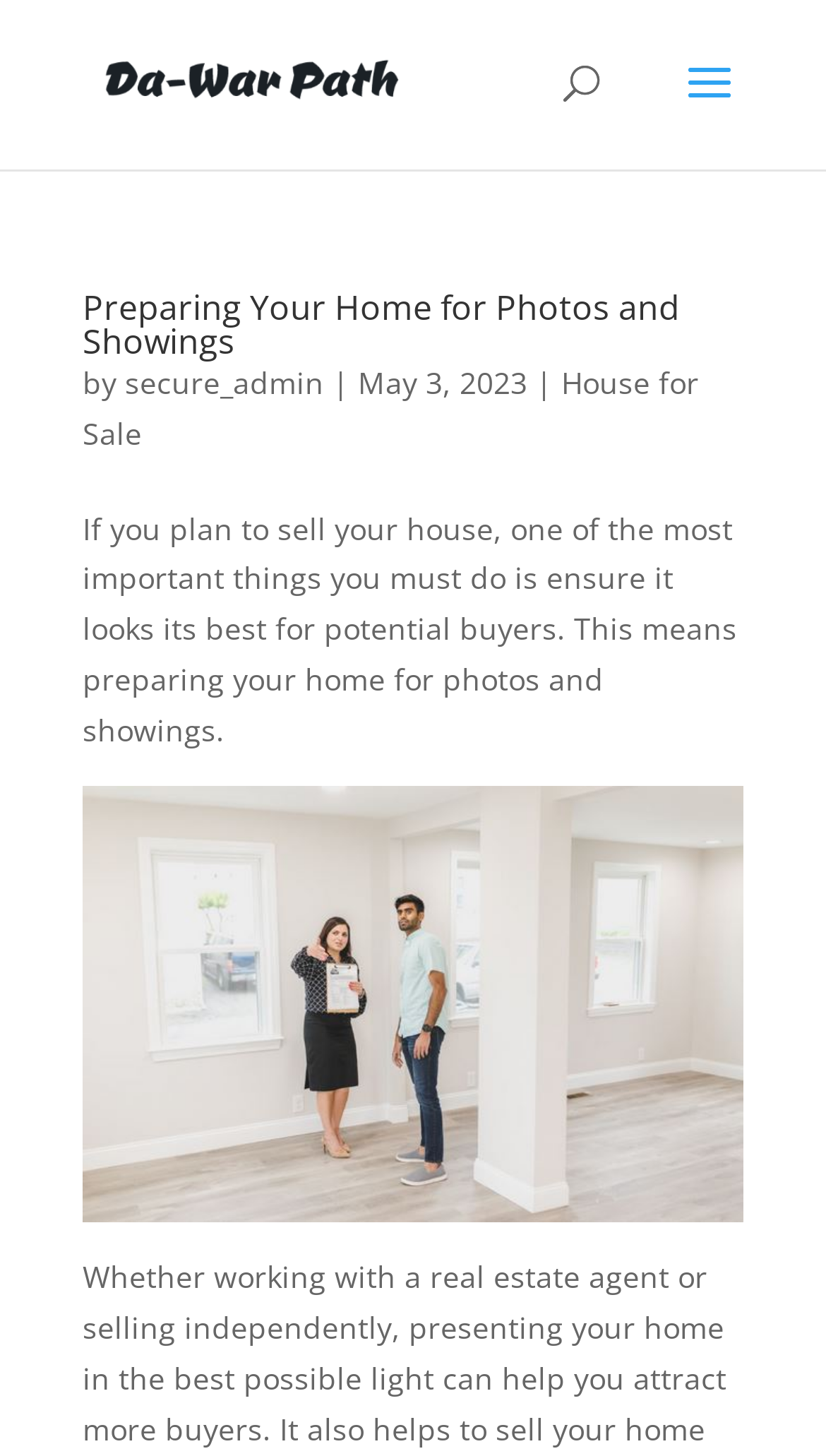Provide an in-depth caption for the contents of the webpage.

The webpage appears to be an archive of house listings for sale, with a focus on a specific article titled "Preparing Your Home for Photos and Showings". At the top left of the page, there is a logo or icon with the text "Da-War Path" next to it, which is also a clickable link. 

Below the logo, there is a search bar that spans almost the entire width of the page. 

The main content of the page is an article with a heading that reads "Preparing Your Home for Photos and Showings", which is located near the top center of the page. The article has a link to the same title, indicating that it may be a clickable title. 

To the right of the article title, there is a byline with the text "by" followed by the author's name, "secure_admin". The date "May 3, 2023" is also displayed next to the author's name. 

Below the article title, there is a link to "House for Sale" and a brief summary of the article, which discusses the importance of preparing one's home for potential buyers. The summary is followed by a blank line, indicating a separation from the rest of the content.